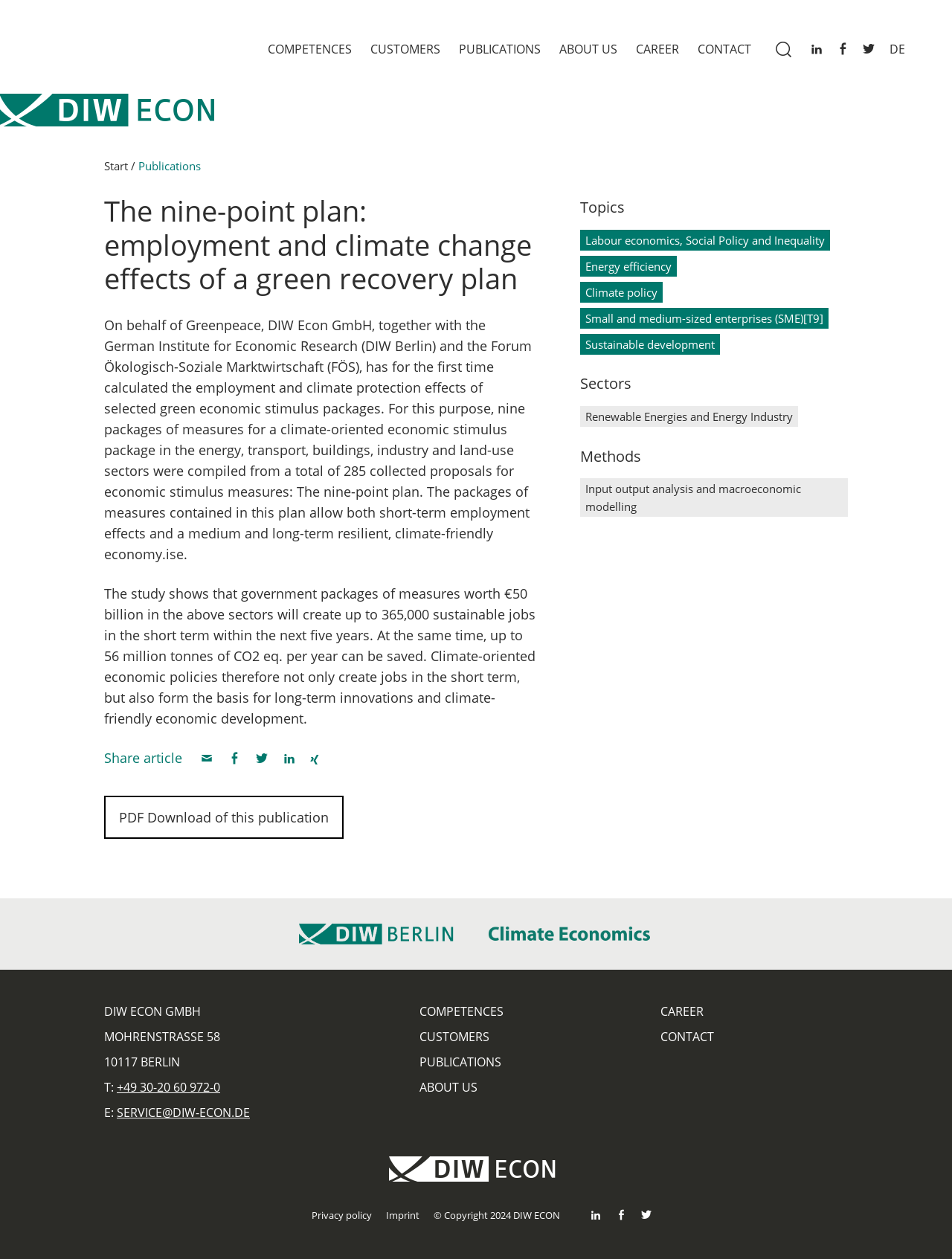Respond concisely with one word or phrase to the following query:
What is the name of the organization?

DIW ECON GMBH